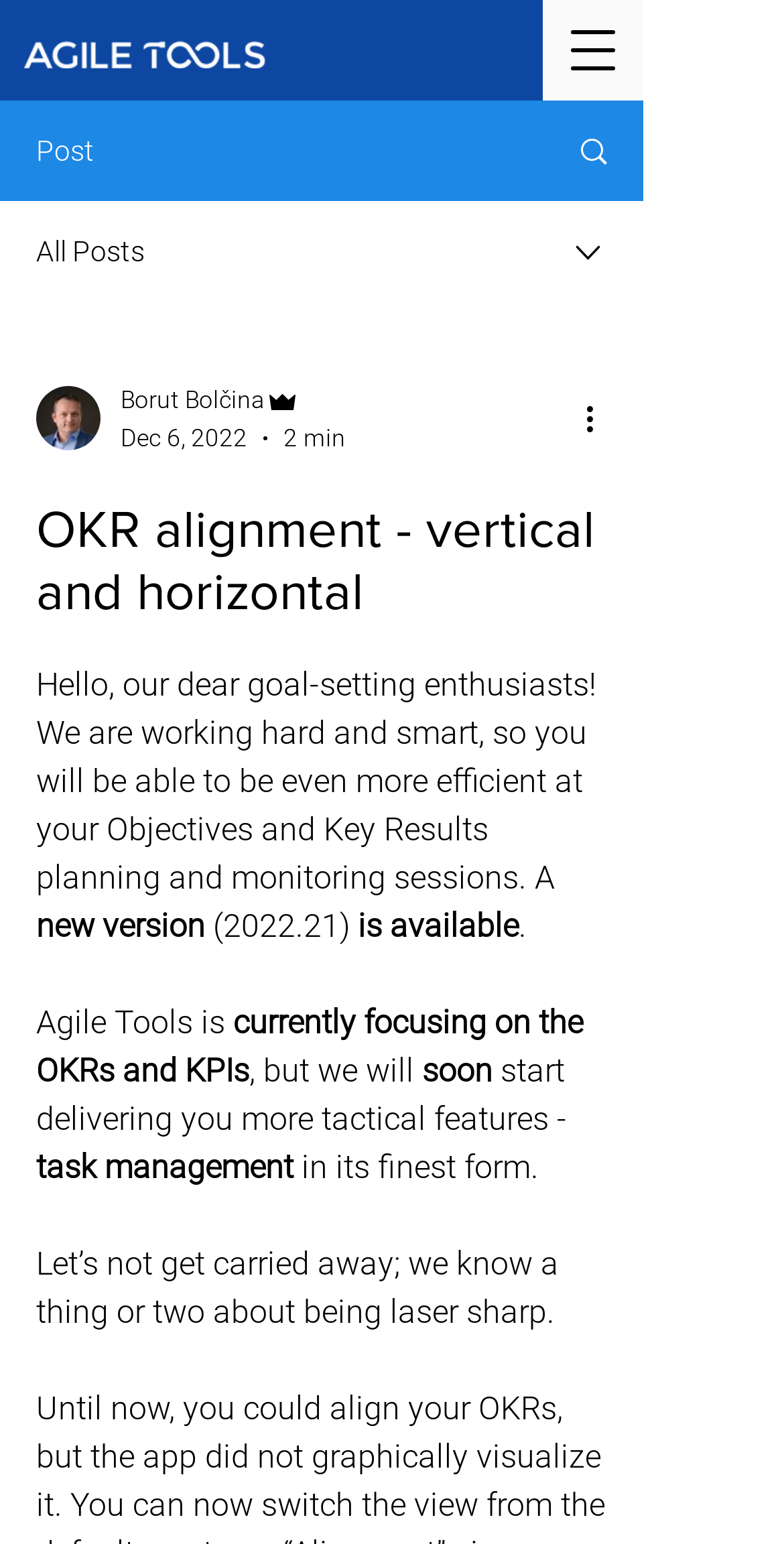Using floating point numbers between 0 and 1, provide the bounding box coordinates in the format (top-left x, top-left y, bottom-right x, bottom-right y). Locate the UI element described here: aria-label="More actions"

[0.738, 0.255, 0.8, 0.286]